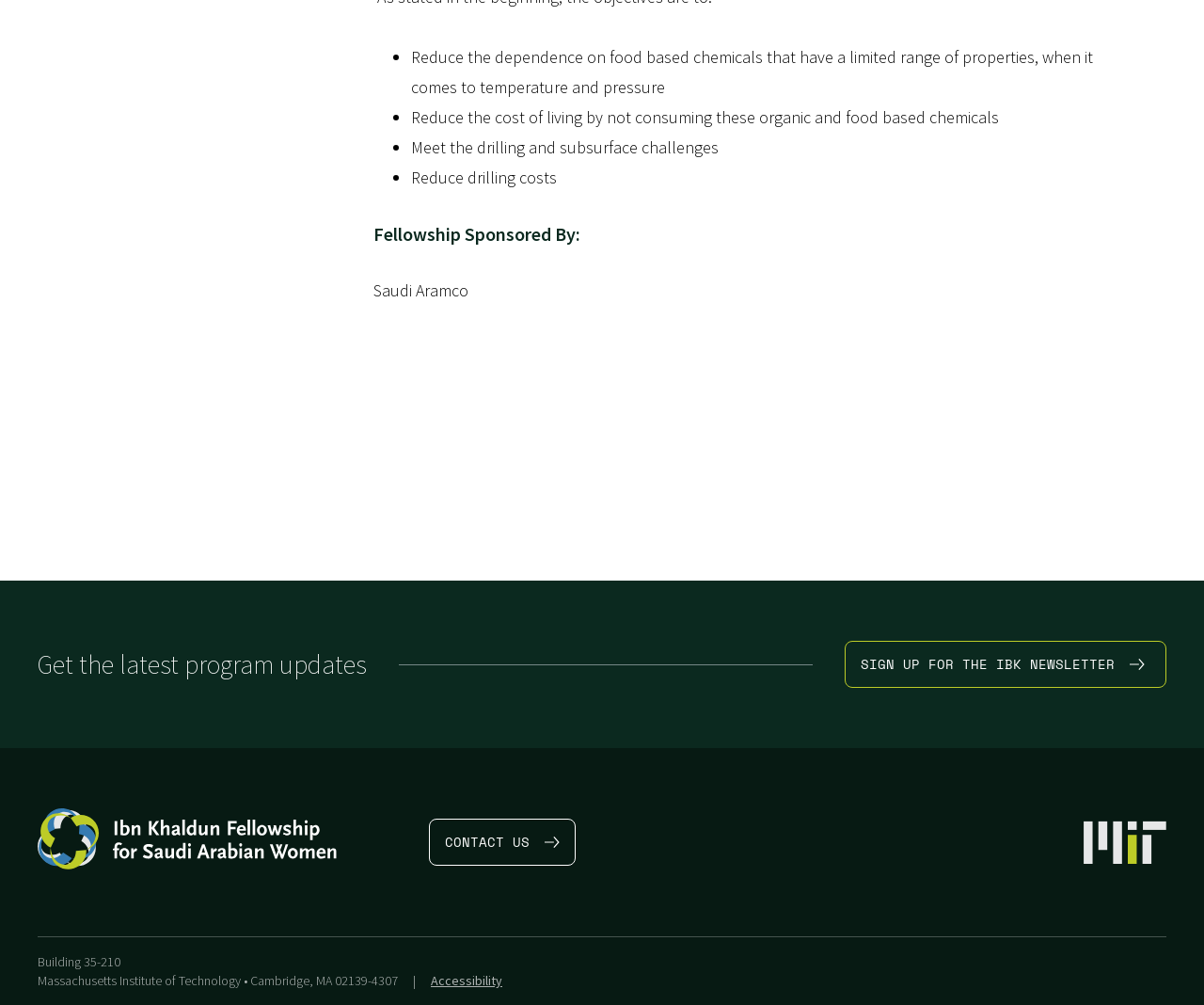Provide the bounding box coordinates of the HTML element described by the text: "Contact Us".

[0.356, 0.815, 0.478, 0.862]